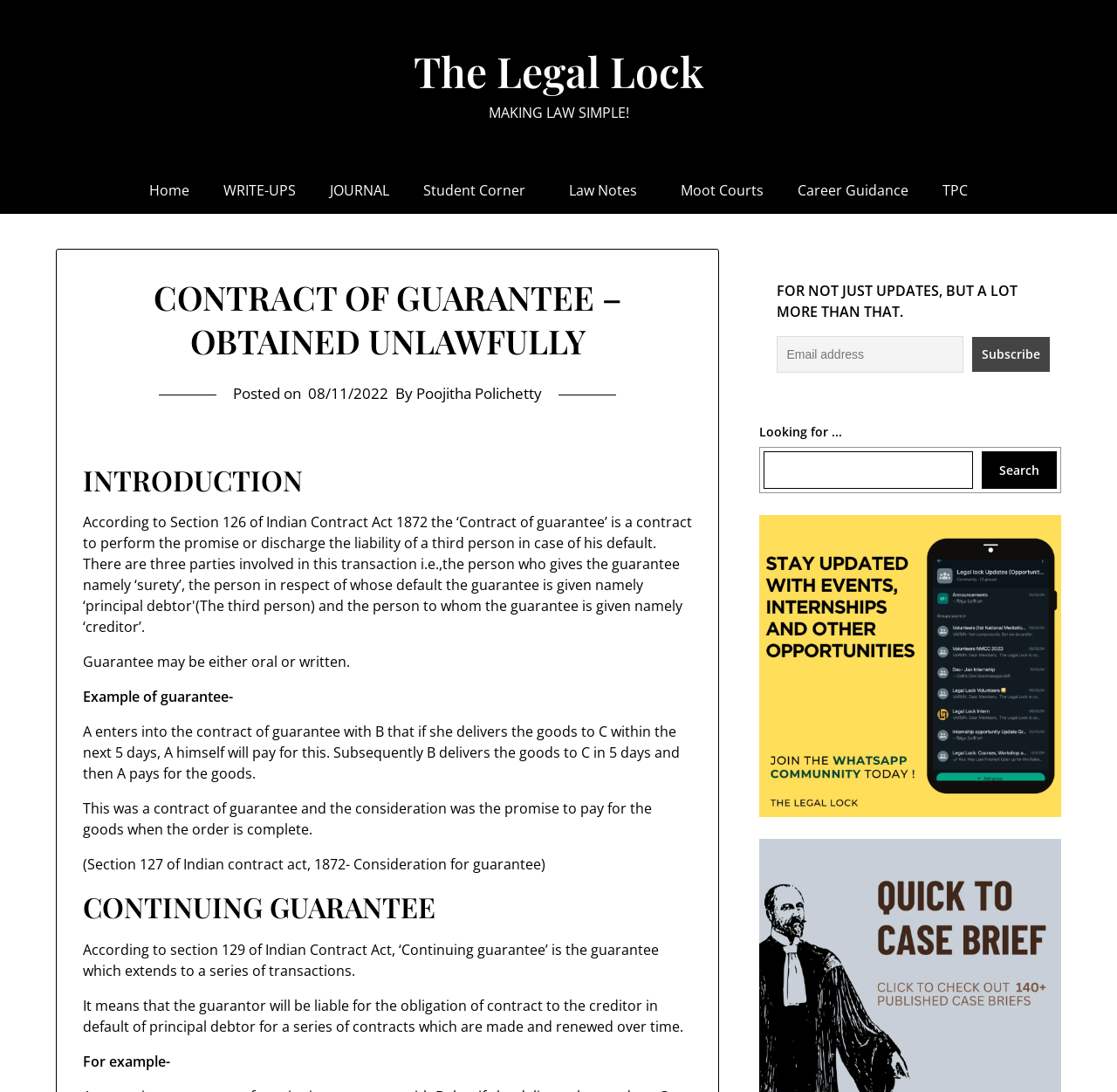Please identify the bounding box coordinates of the region to click in order to complete the task: "Click on the 'Home' link". The coordinates must be four float numbers between 0 and 1, specified as [left, top, right, bottom].

[0.118, 0.153, 0.185, 0.196]